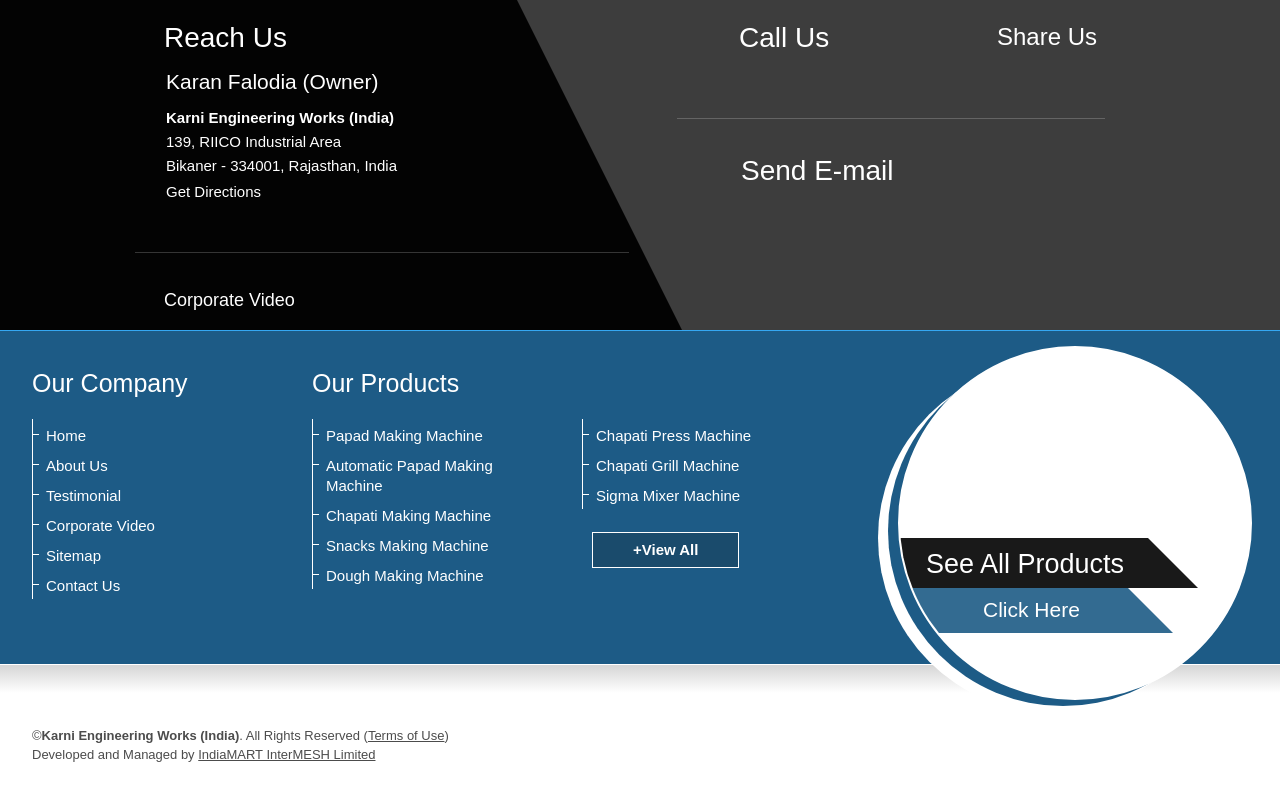Please identify the coordinates of the bounding box that should be clicked to fulfill this instruction: "Visit Shakkarpara Making Machine page".

[0.014, 0.439, 0.209, 0.859]